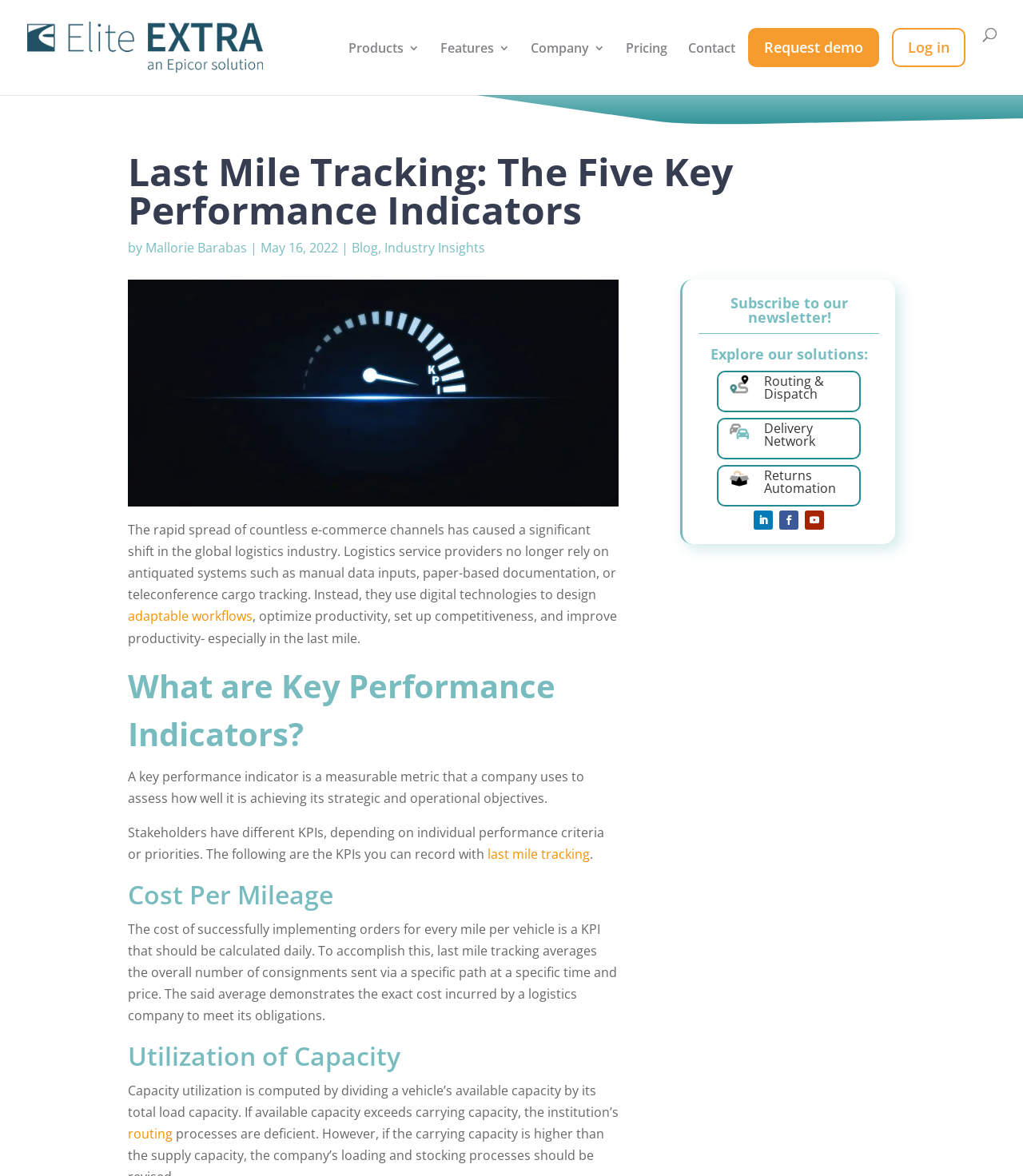Kindly respond to the following question with a single word or a brief phrase: 
What is the cost per mileage KPI used for?

to calculate daily cost